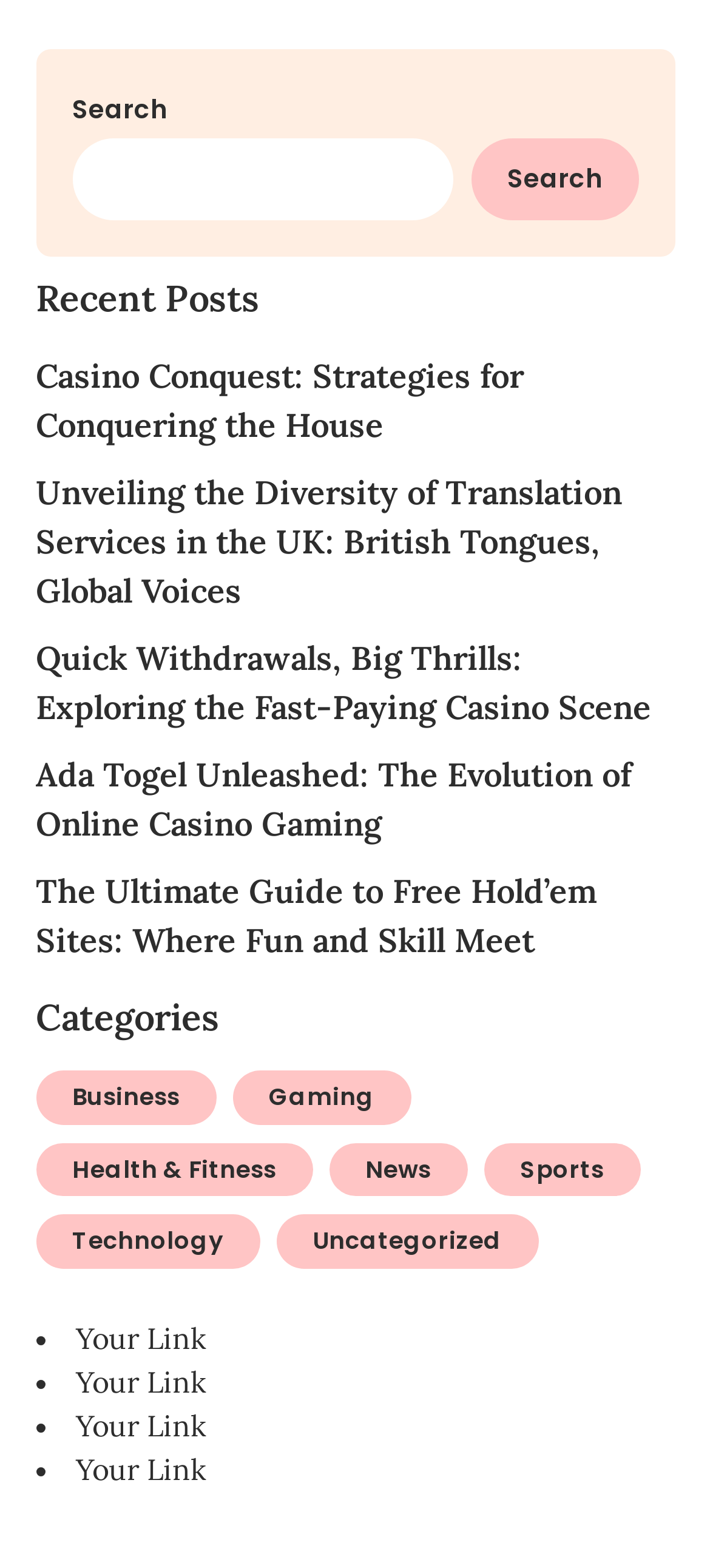Using the provided element description: "parent_node: Search name="s"", determine the bounding box coordinates of the corresponding UI element in the screenshot.

[0.101, 0.089, 0.637, 0.141]